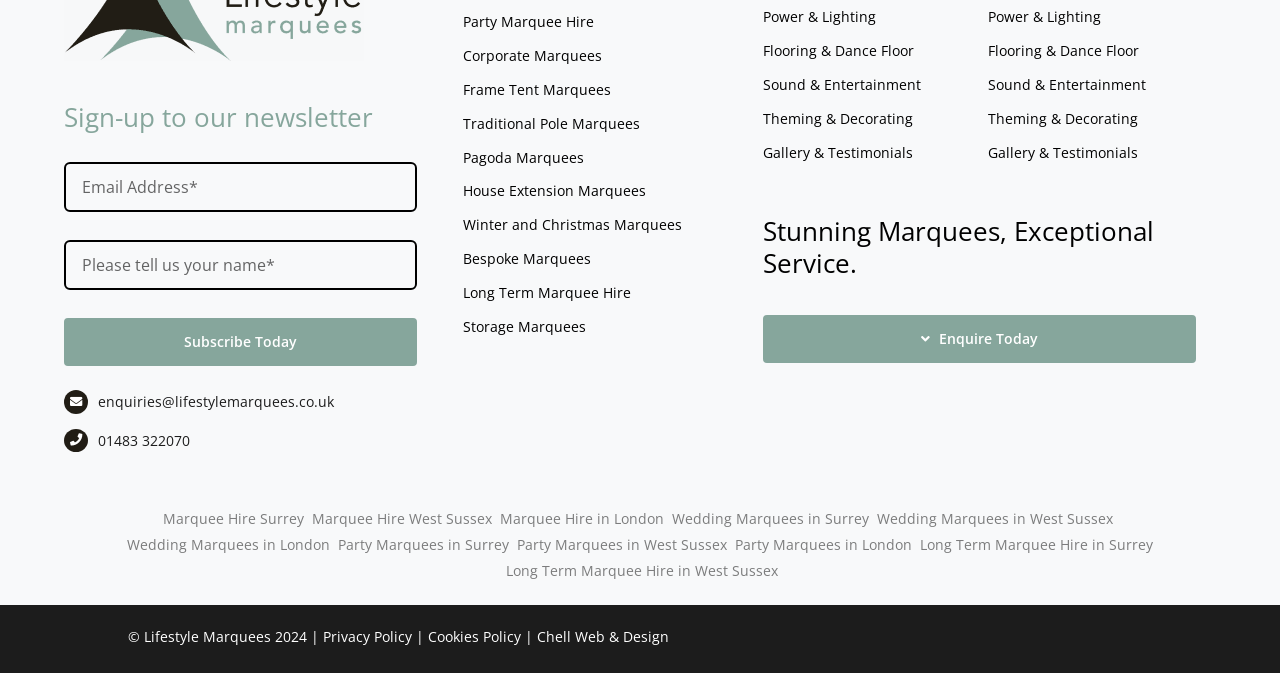Using the information in the image, give a detailed answer to the following question: What is the purpose of the 'Subscribe Today' button?

The 'Subscribe Today' button is located below the 'Email Address*' and 'Please tell us your name*' textboxes, which suggests that it is used to submit the newsletter subscription request. The button's purpose is to allow users to subscribe to the newsletter by providing their email address and name.